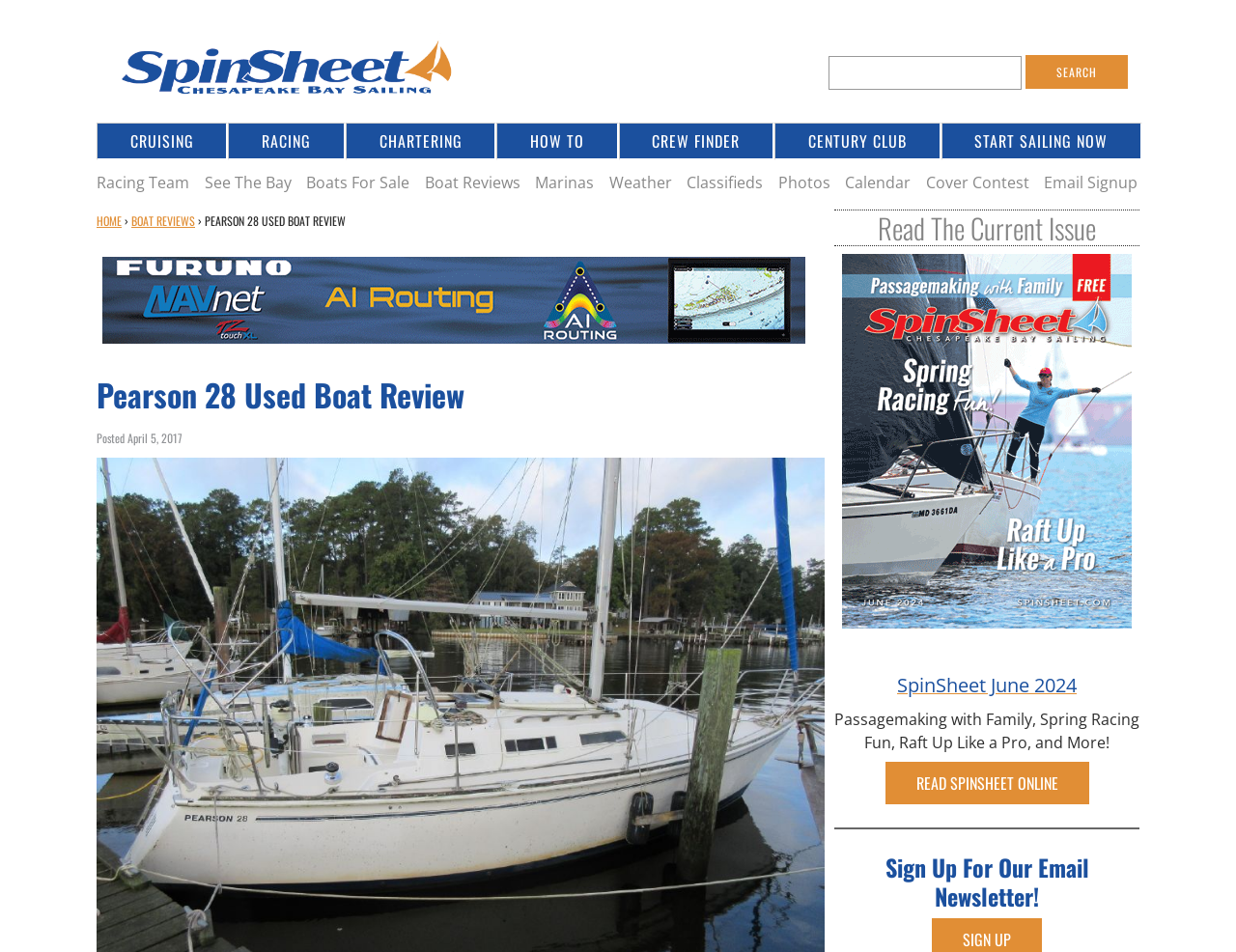Give a one-word or short phrase answer to the question: 
How many links are there in the top navigation menu?

9